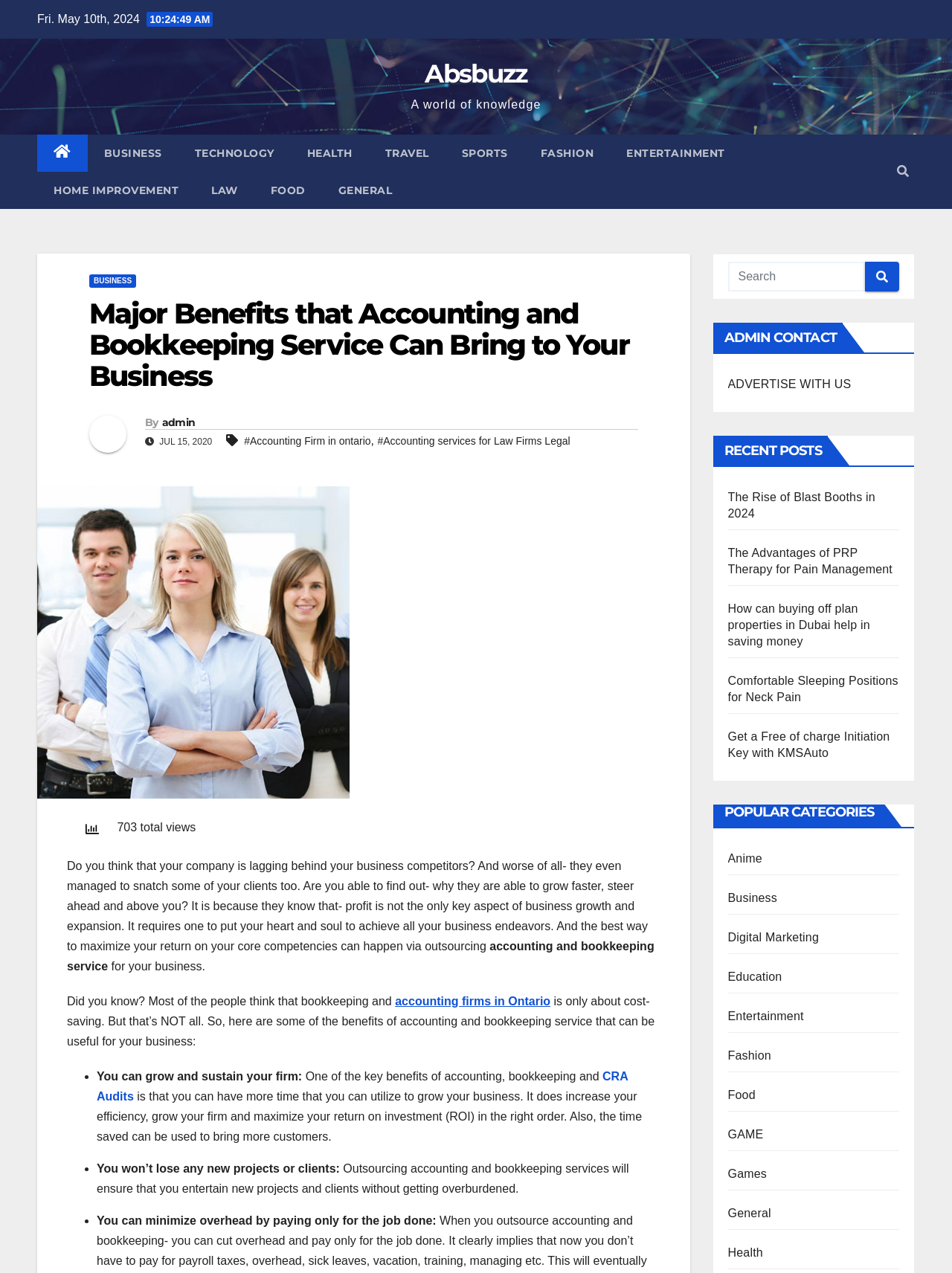What is the purpose of accounting and bookkeeping services?
Answer the question in a detailed and comprehensive manner.

According to the article, the purpose of accounting and bookkeeping services is to maximize the return on investment (ROI) and help businesses grow. This is mentioned in the section that explains the benefits of accounting and bookkeeping services.